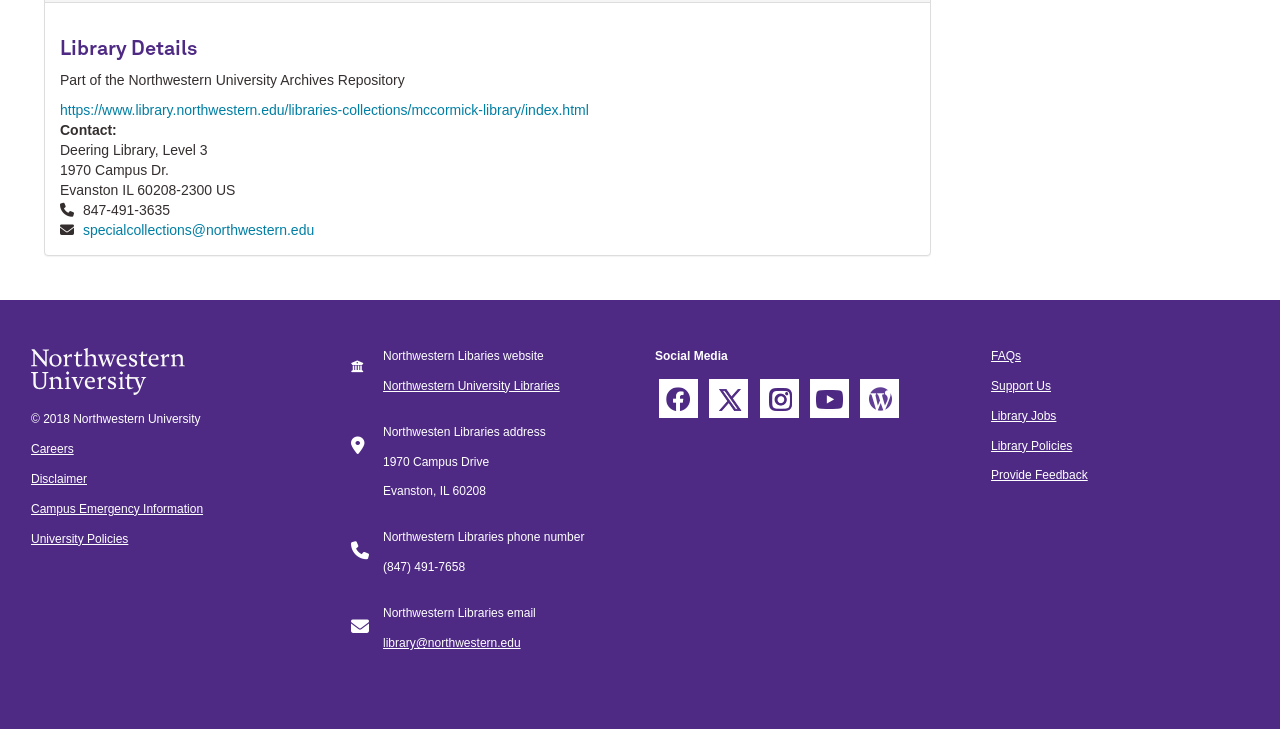What is the address of the library?
Refer to the image and offer an in-depth and detailed answer to the question.

The address of the library can be found in the StaticText elements '1970 Campus Dr.', 'Evanston', 'IL', and '60208-2300' which are located in the contact information section of the webpage.